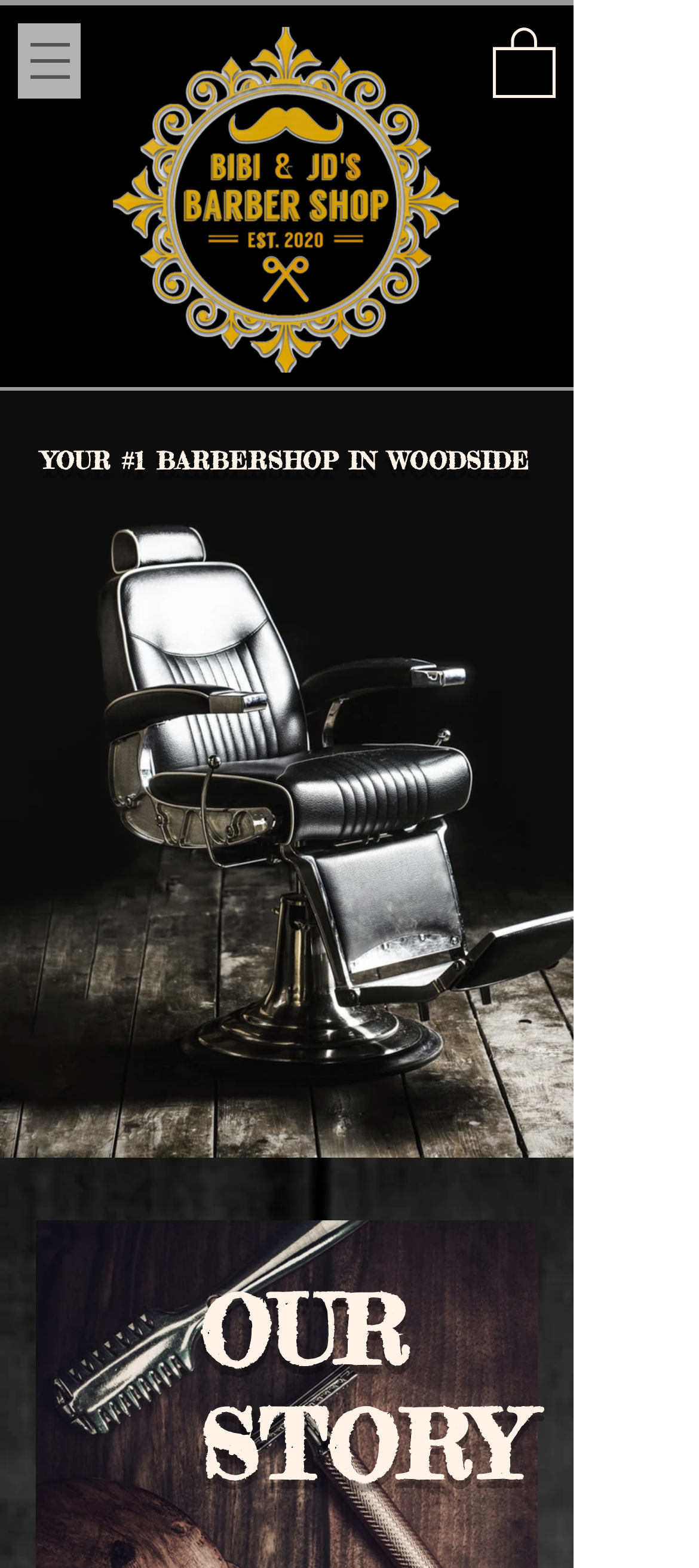What is the name of the barbershop?
Please craft a detailed and exhaustive response to the question.

I inferred this answer by looking at the logo of the barbershop, which is an image with the text 'bibi-jd-barbershop-logo.png-white'. This suggests that the name of the barbershop is Bibi & Jd's Barbershop.